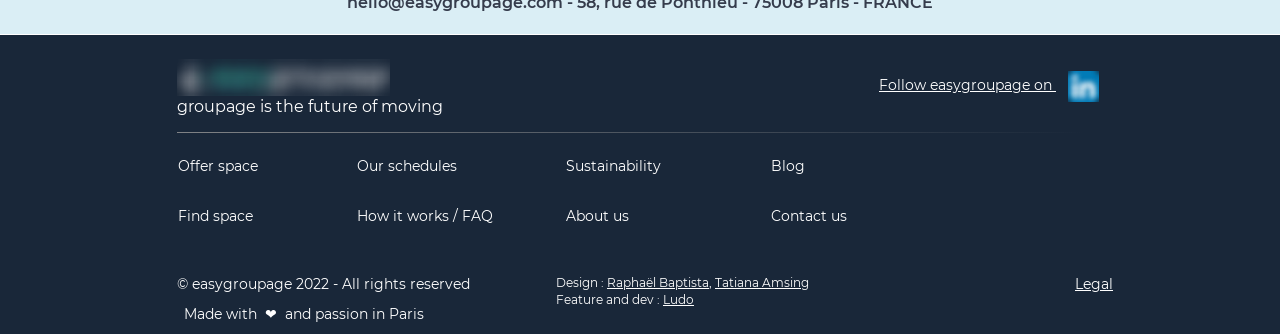Bounding box coordinates should be provided in the format (top-left x, top-left y, bottom-right x, bottom-right y) with all values between 0 and 1. Identify the bounding box for this UI element: Follow easygroupage on

[0.687, 0.228, 0.825, 0.282]